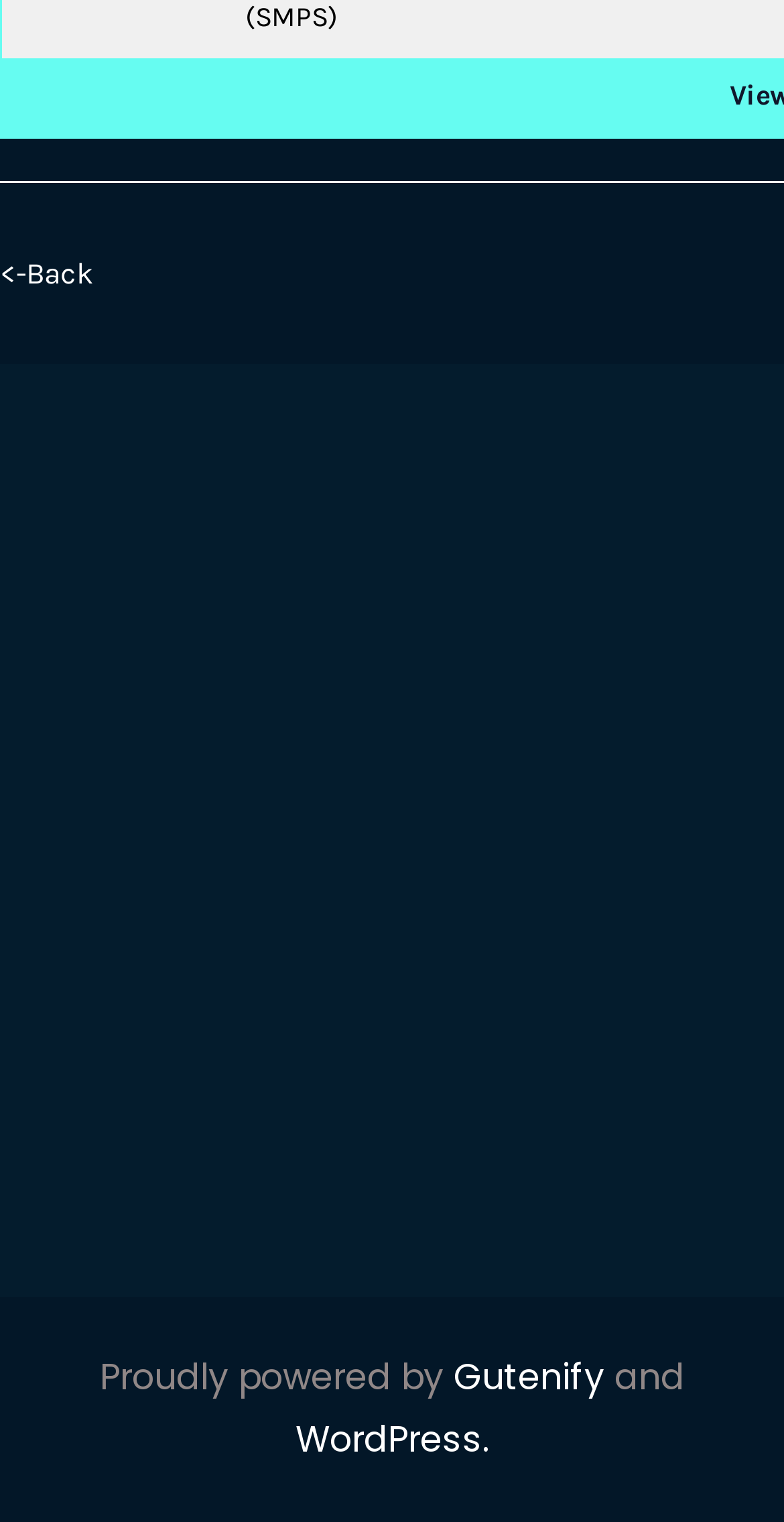What is the link text above 'Quick Contact'?
Look at the image and answer the question with a single word or phrase.

<-Back